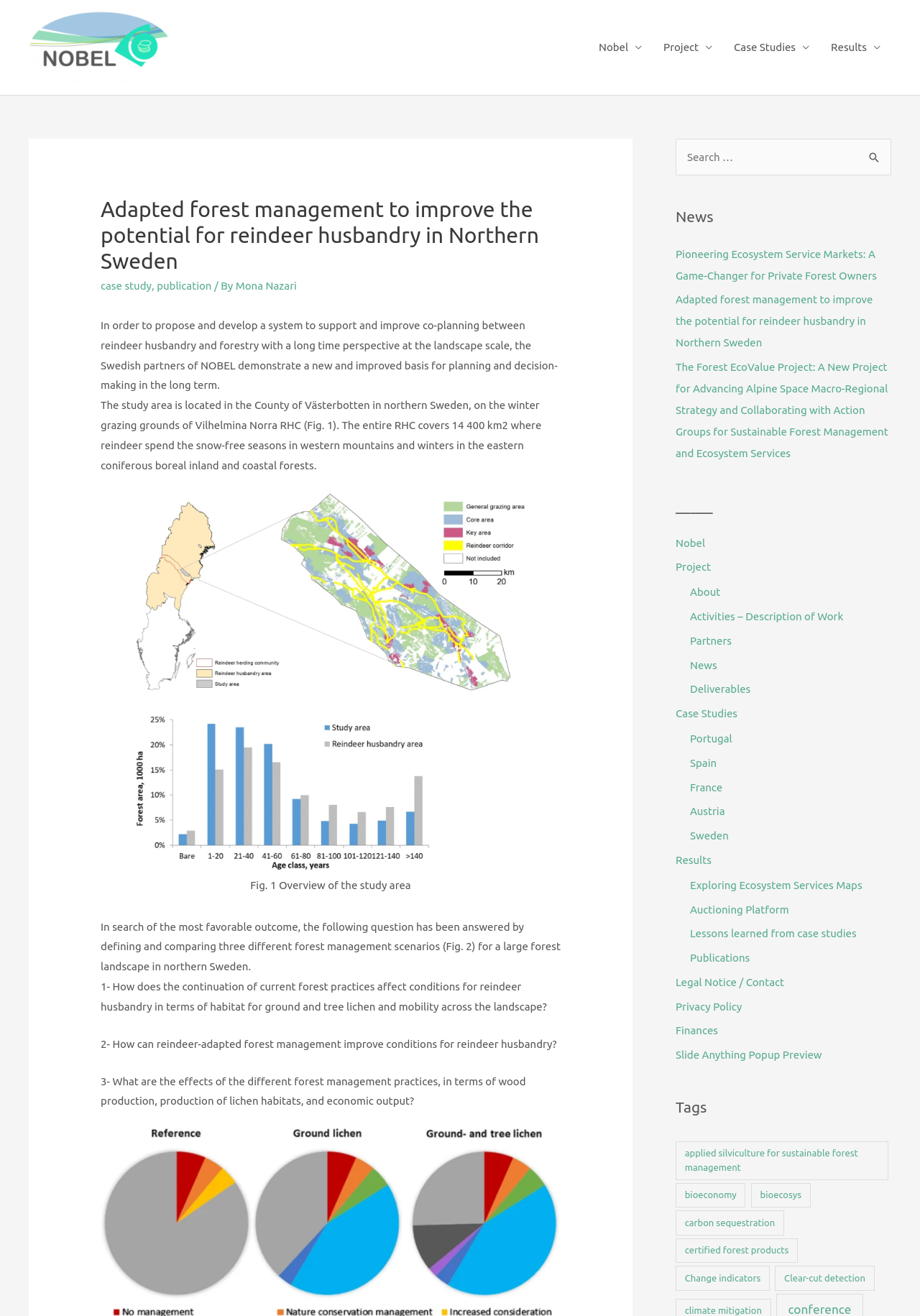Locate the UI element described by Sweden in the provided webpage screenshot. Return the bounding box coordinates in the format (top-left x, top-left y, bottom-right x, bottom-right y), ensuring all values are between 0 and 1.

[0.75, 0.63, 0.792, 0.64]